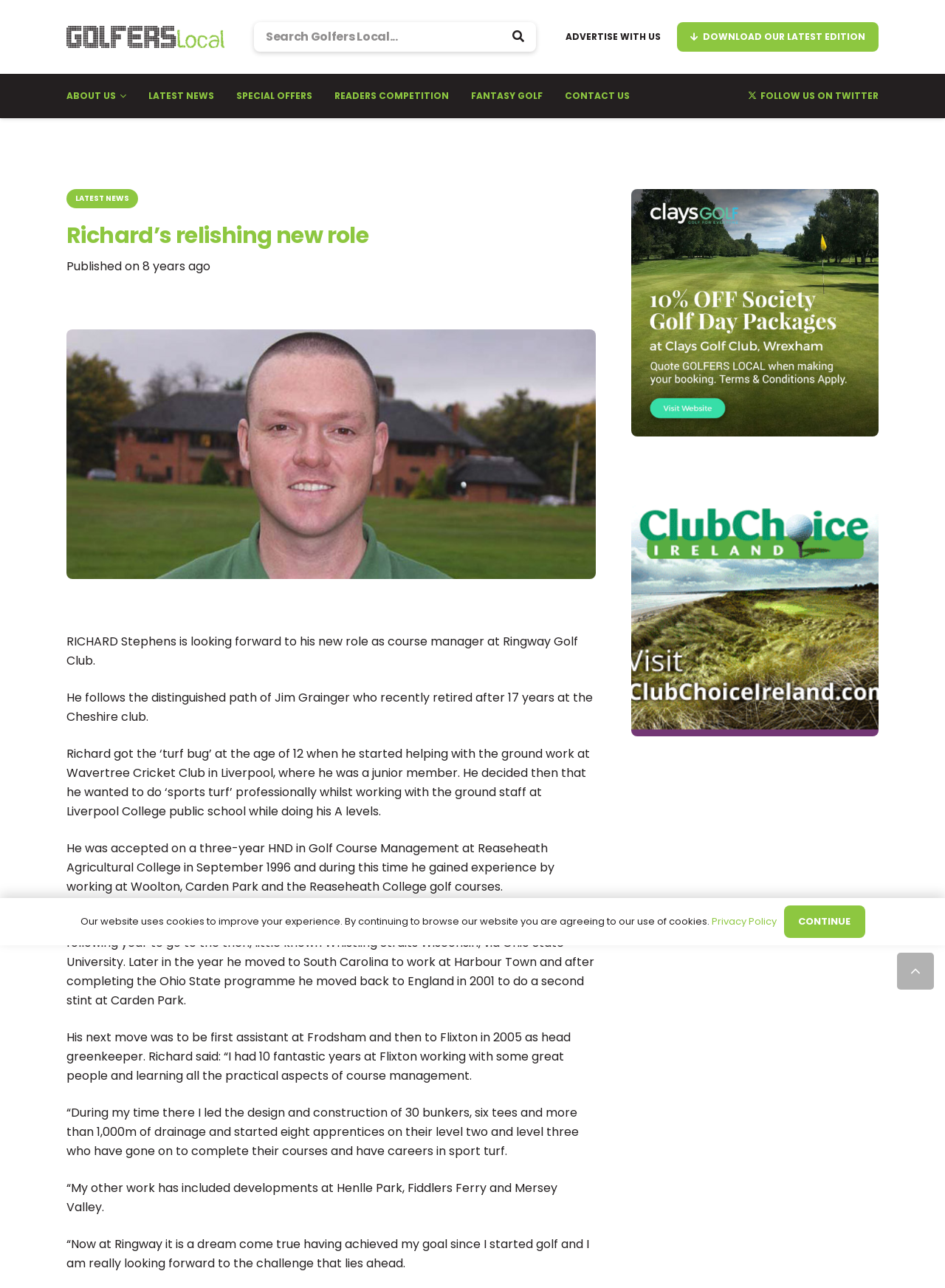Find the bounding box coordinates for the area that should be clicked to accomplish the instruction: "Follow Golfers Local on Twitter".

[0.792, 0.069, 0.93, 0.079]